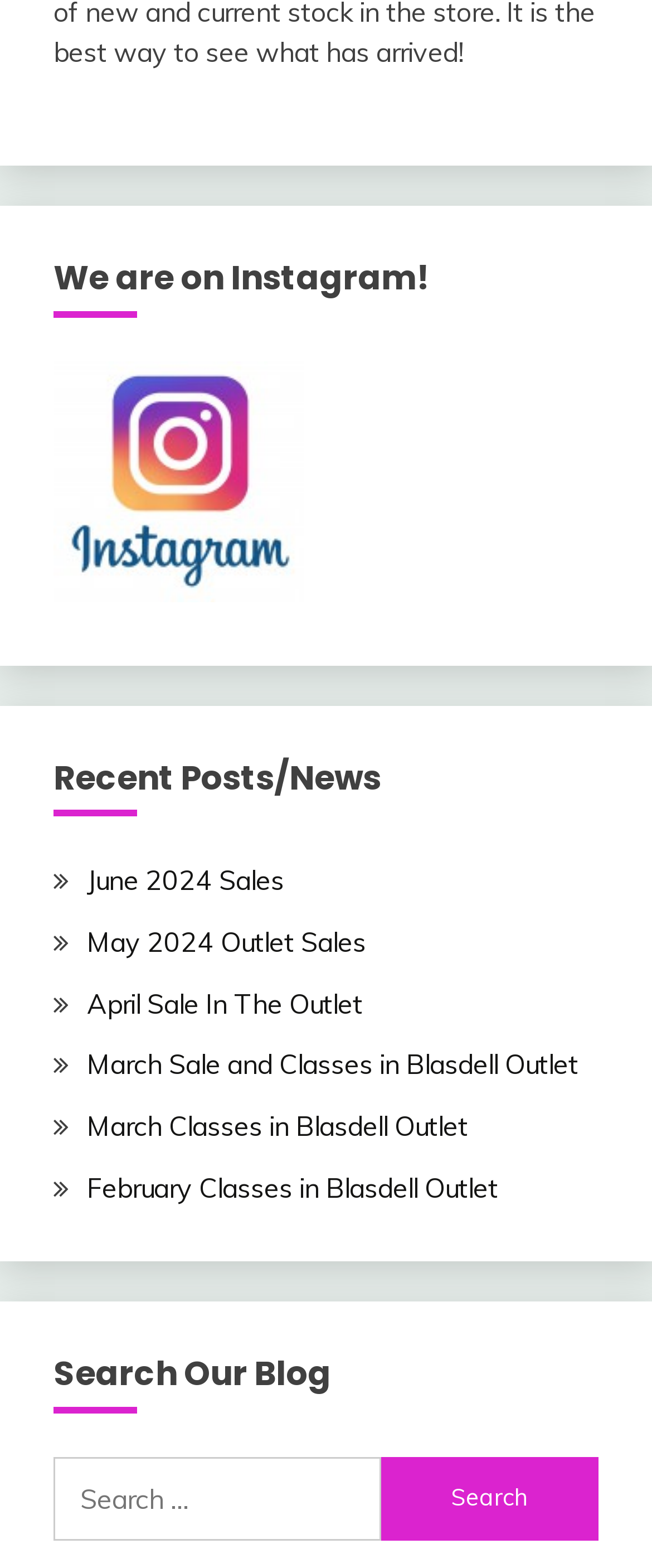Please locate the bounding box coordinates of the element that should be clicked to complete the given instruction: "View March Sale and Classes in Blasdell Outlet".

[0.133, 0.668, 0.887, 0.69]